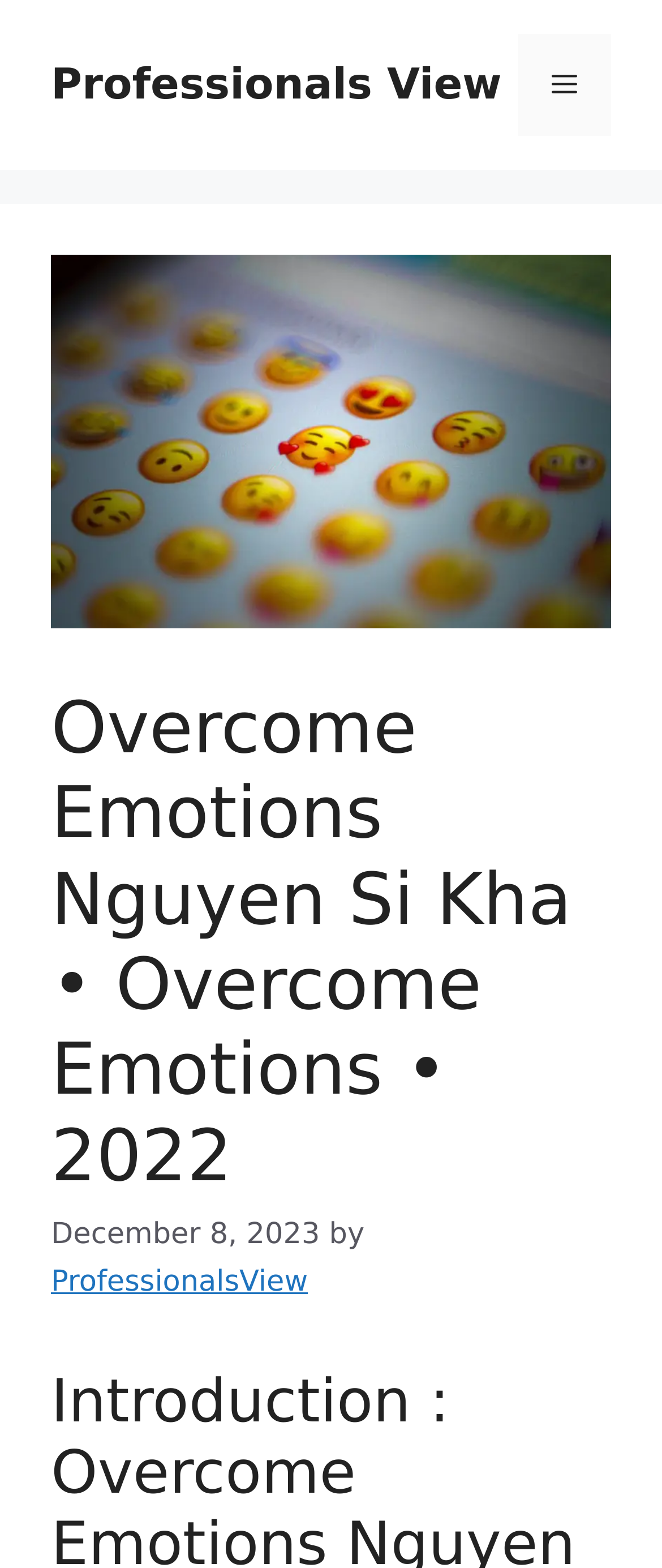Please locate and generate the primary heading on this webpage.

Overcome Emotions Nguyen Si Kha • Overcome Emotions • 2022